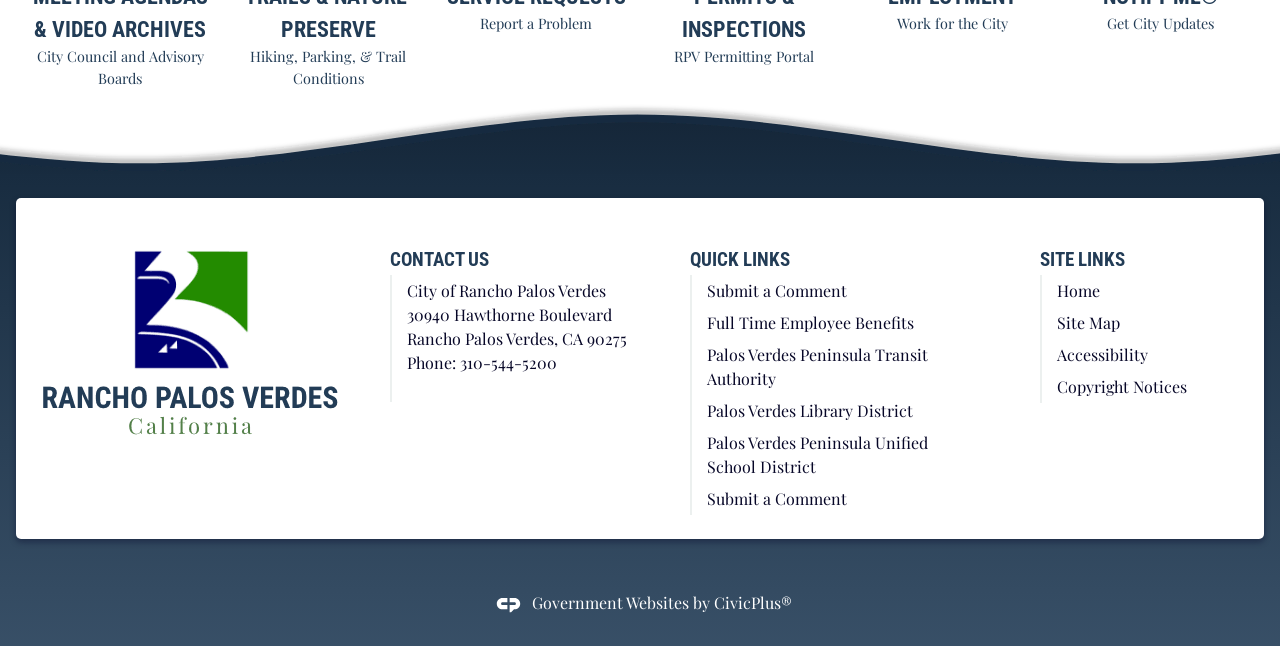Identify the bounding box coordinates of the specific part of the webpage to click to complete this instruction: "Explore the INTERIORS section".

None